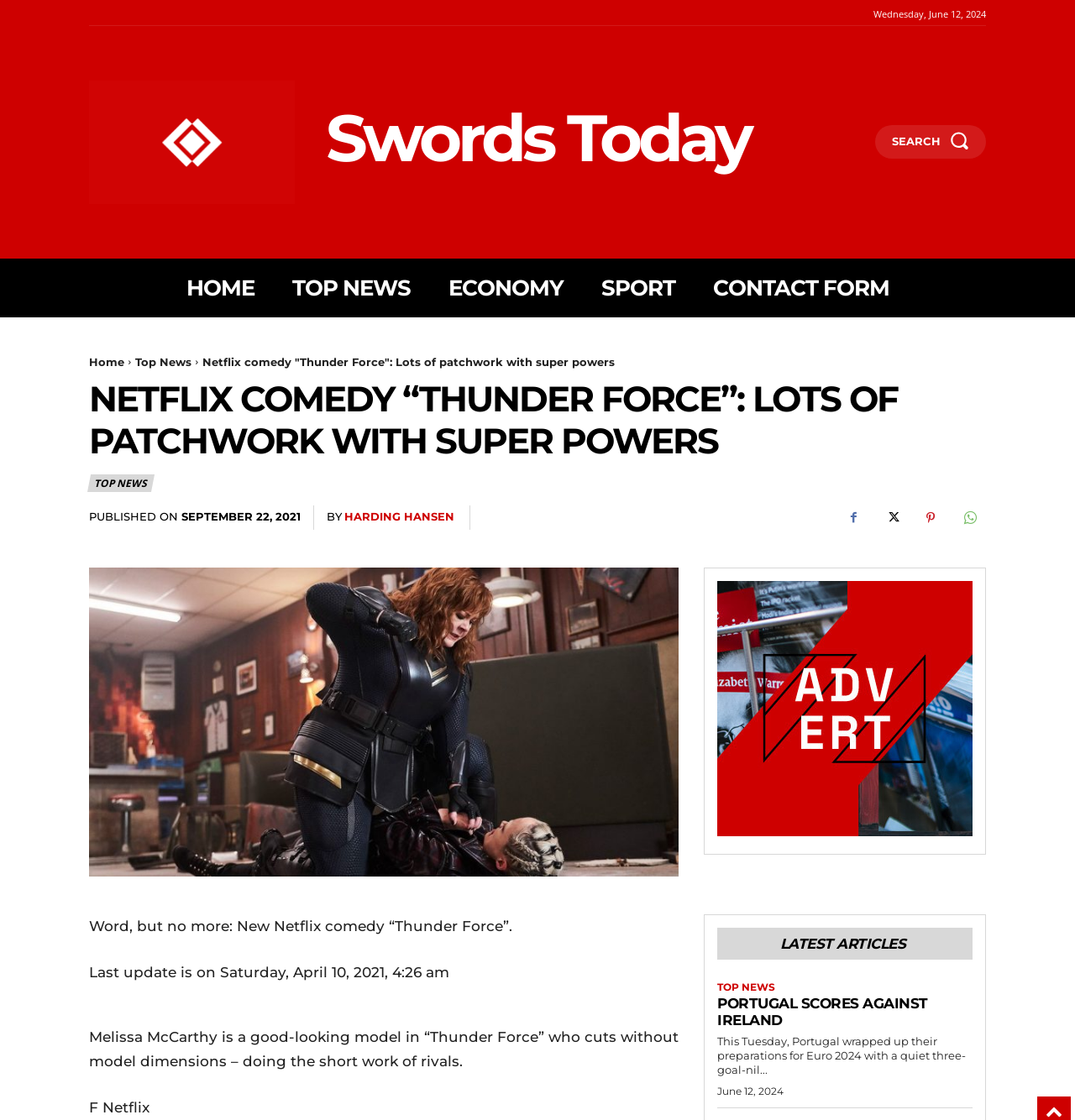Generate a thorough caption that explains the contents of the webpage.

The webpage appears to be a news article page, specifically focused on a Netflix comedy called "Thunder Force". At the top of the page, there is a logo and a navigation menu with links to "HOME", "TOP NEWS", "ECONOMY", "SPORT", and "CONTACT FORM". Below the navigation menu, there is a large heading that reads "NETFLIX COMEDY “THUNDER FORCE”: LOTS OF PATCHWORK WITH SUPER POWERS".

To the left of the heading, there is a smaller text that reads "PUBLISHED ON" followed by the date "SEPTEMBER 22, 2021", and the author's name "HARDING HANSEN". There are also several social media links and a search bar located at the top right corner of the page.

The main content of the page is divided into two sections. The top section features an image related to the Netflix comedy, along with a brief summary of the article. The summary reads "Word, but no more: New Netflix comedy “Thunder Force”. Last update is on Saturday, April 10, 2021, 4:26 am Melissa McCarthy is a good-looking model in “Thunder Force” who cuts without model dimensions – doing the short work of rivals."

Below the summary, there is a section titled "LATEST ARTICLES" that features a list of news articles. The first article is titled "PORTUGAL SCORES AGAINST IRELAND" and includes a brief summary of the article, along with the date "June 12, 2024".